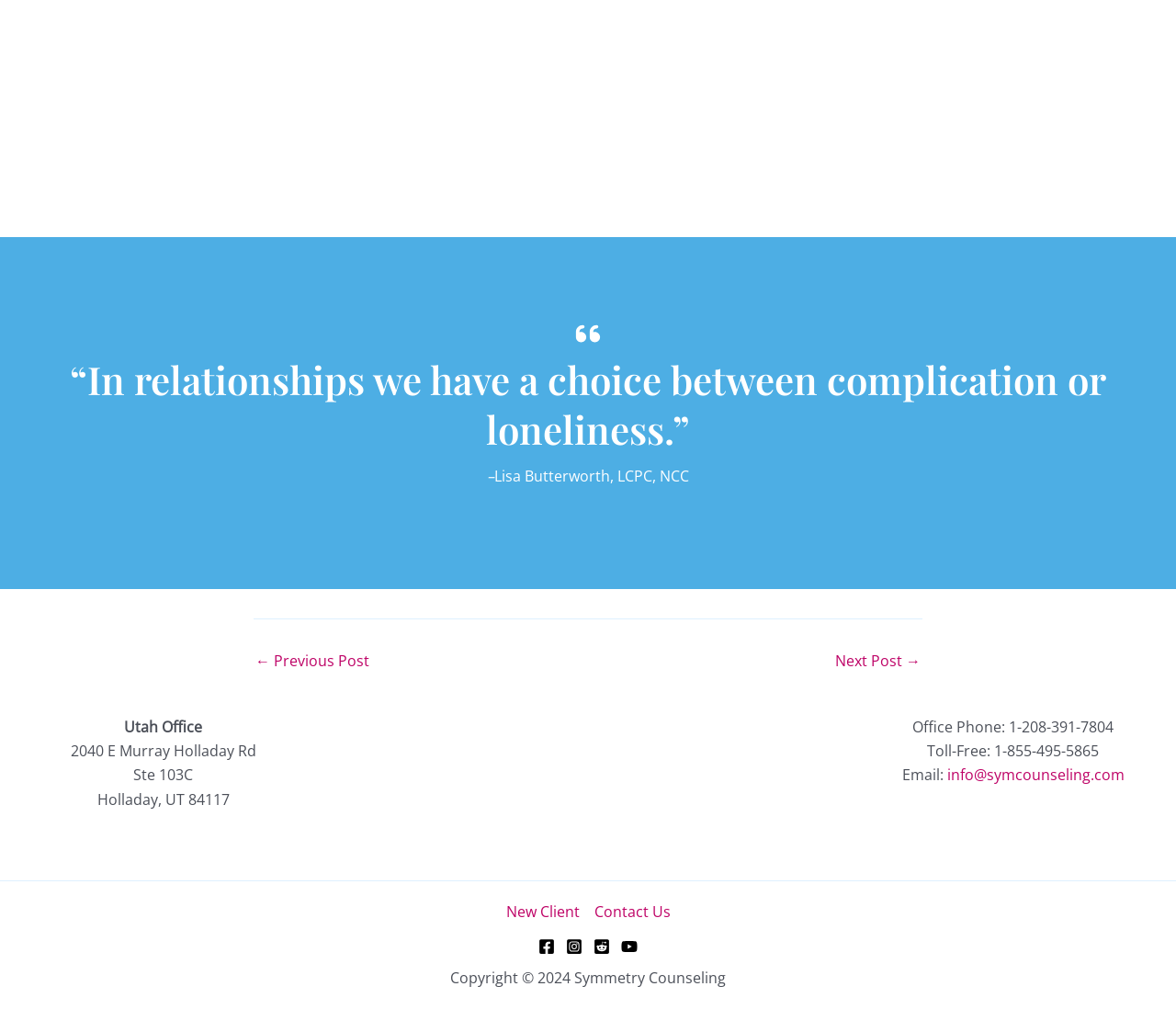Identify the bounding box coordinates for the region to click in order to carry out this instruction: "View the office address". Provide the coordinates using four float numbers between 0 and 1, formatted as [left, top, right, bottom].

[0.105, 0.71, 0.172, 0.73]